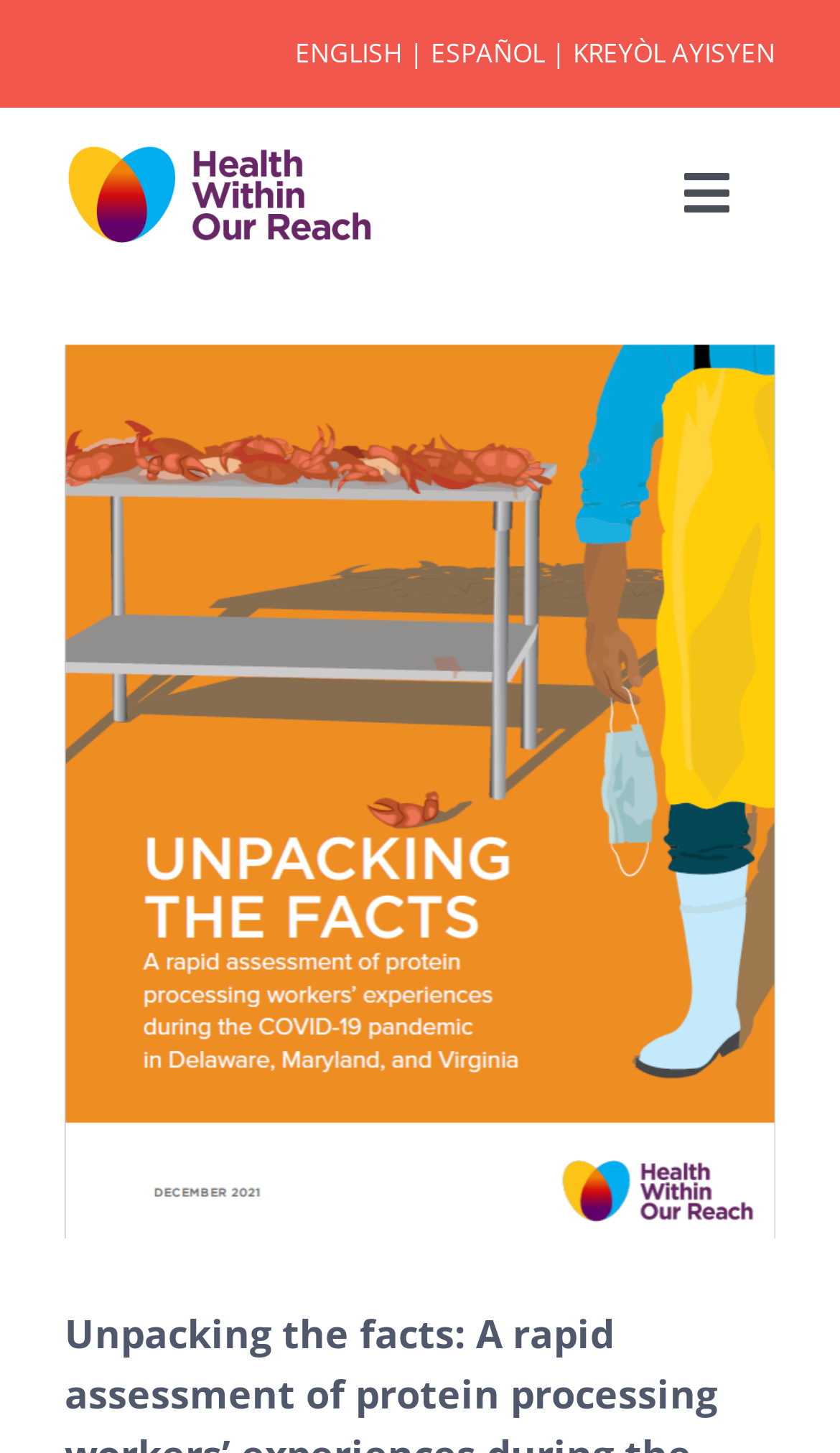Is there a button to toggle navigation?
Give a one-word or short phrase answer based on the image.

Yes